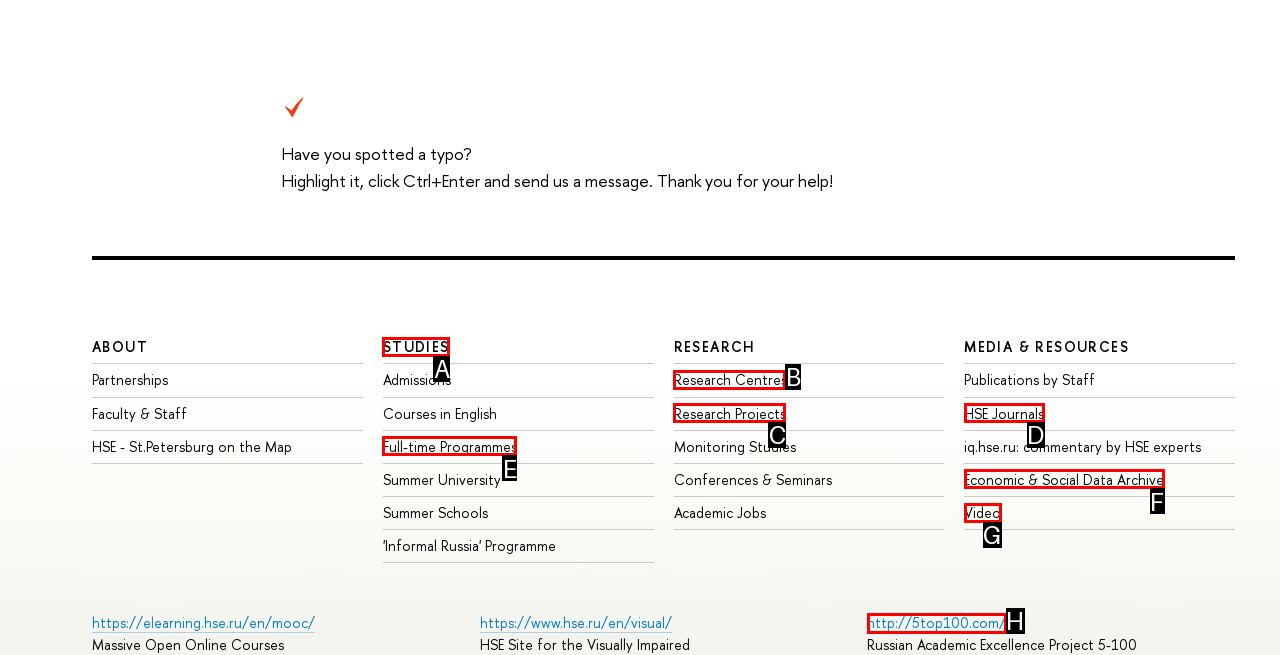Tell me which one HTML element I should click to complete this task: Explore Research Centres Answer with the option's letter from the given choices directly.

B